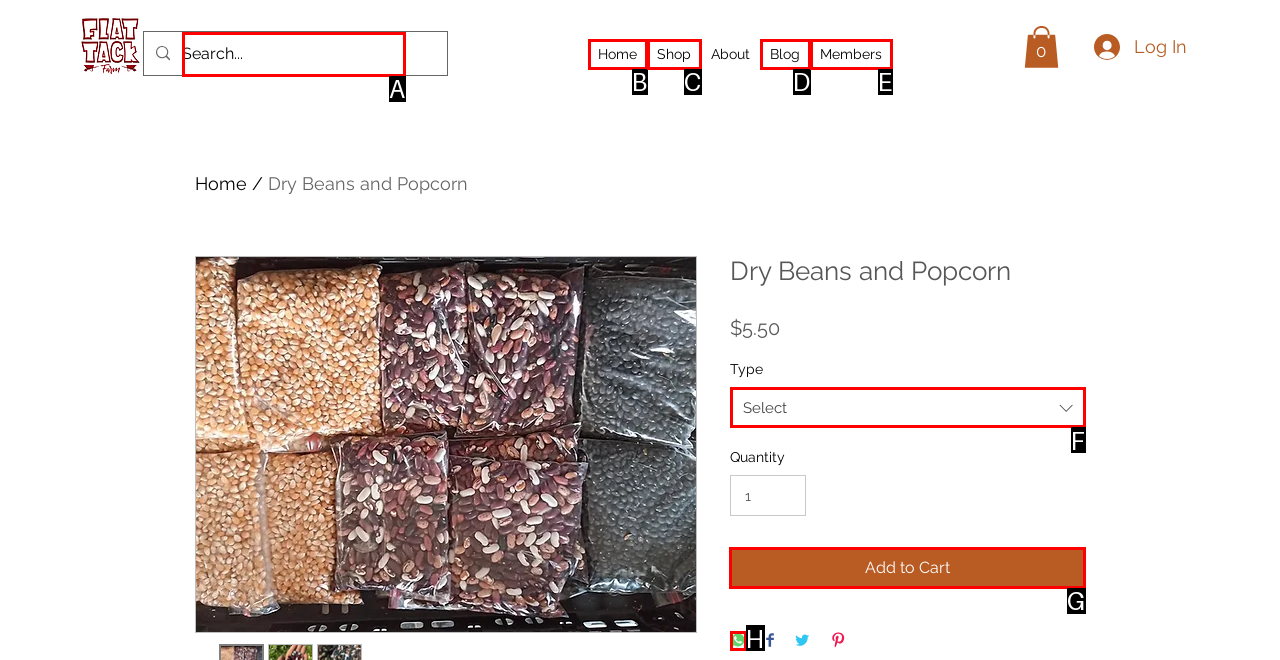Out of the given choices, which letter corresponds to the UI element required to Click the Home link? Answer with the letter.

None